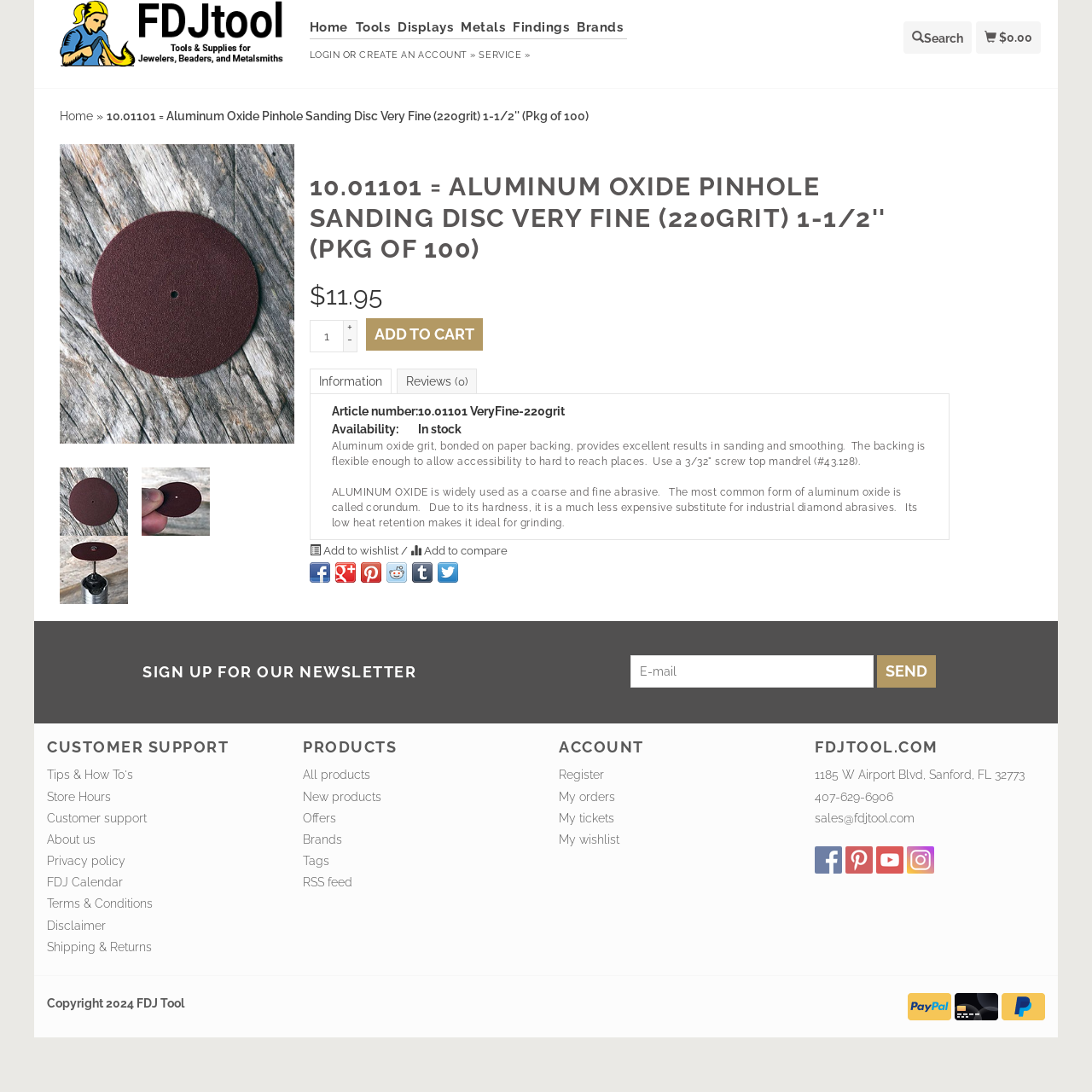Using the provided element description "Brands", determine the bounding box coordinates of the UI element.

[0.528, 0.016, 0.574, 0.035]